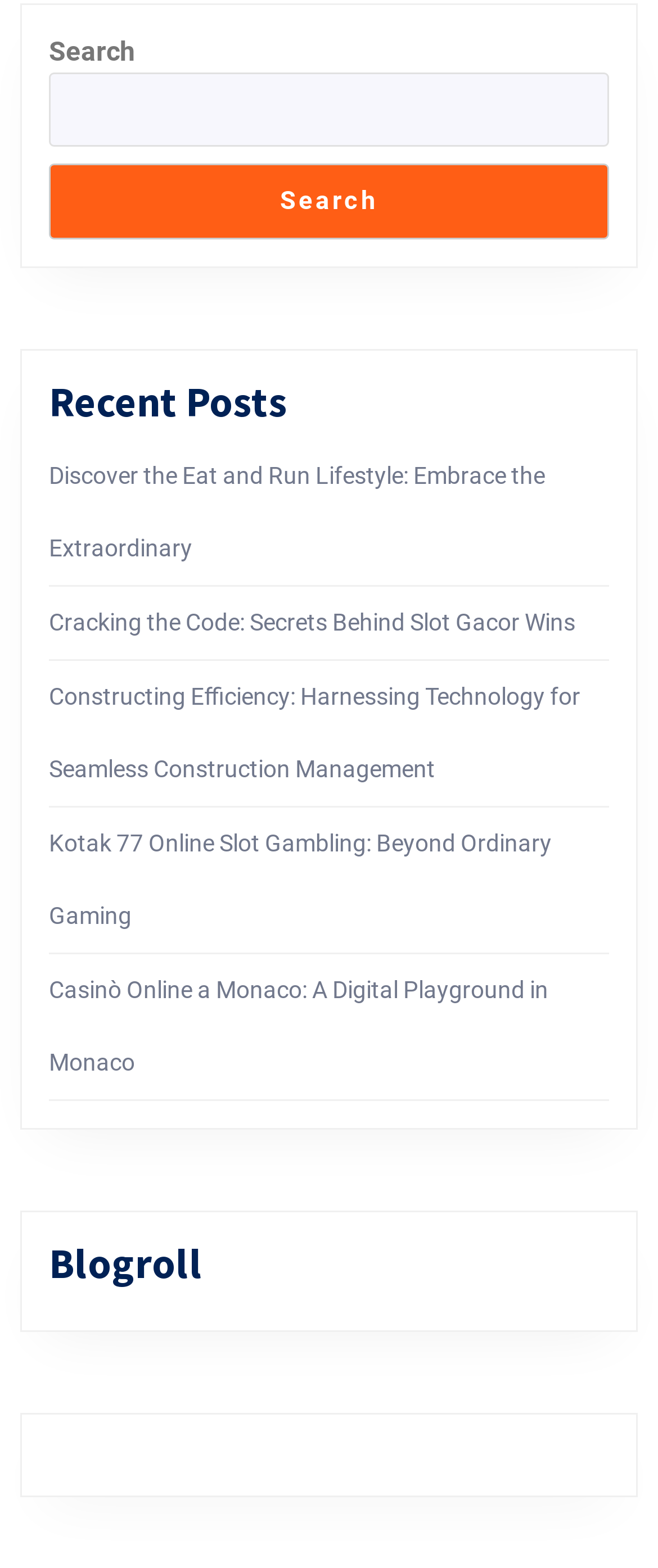Provide the bounding box coordinates for the specified HTML element described in this description: "Search". The coordinates should be four float numbers ranging from 0 to 1, in the format [left, top, right, bottom].

[0.074, 0.104, 0.926, 0.152]